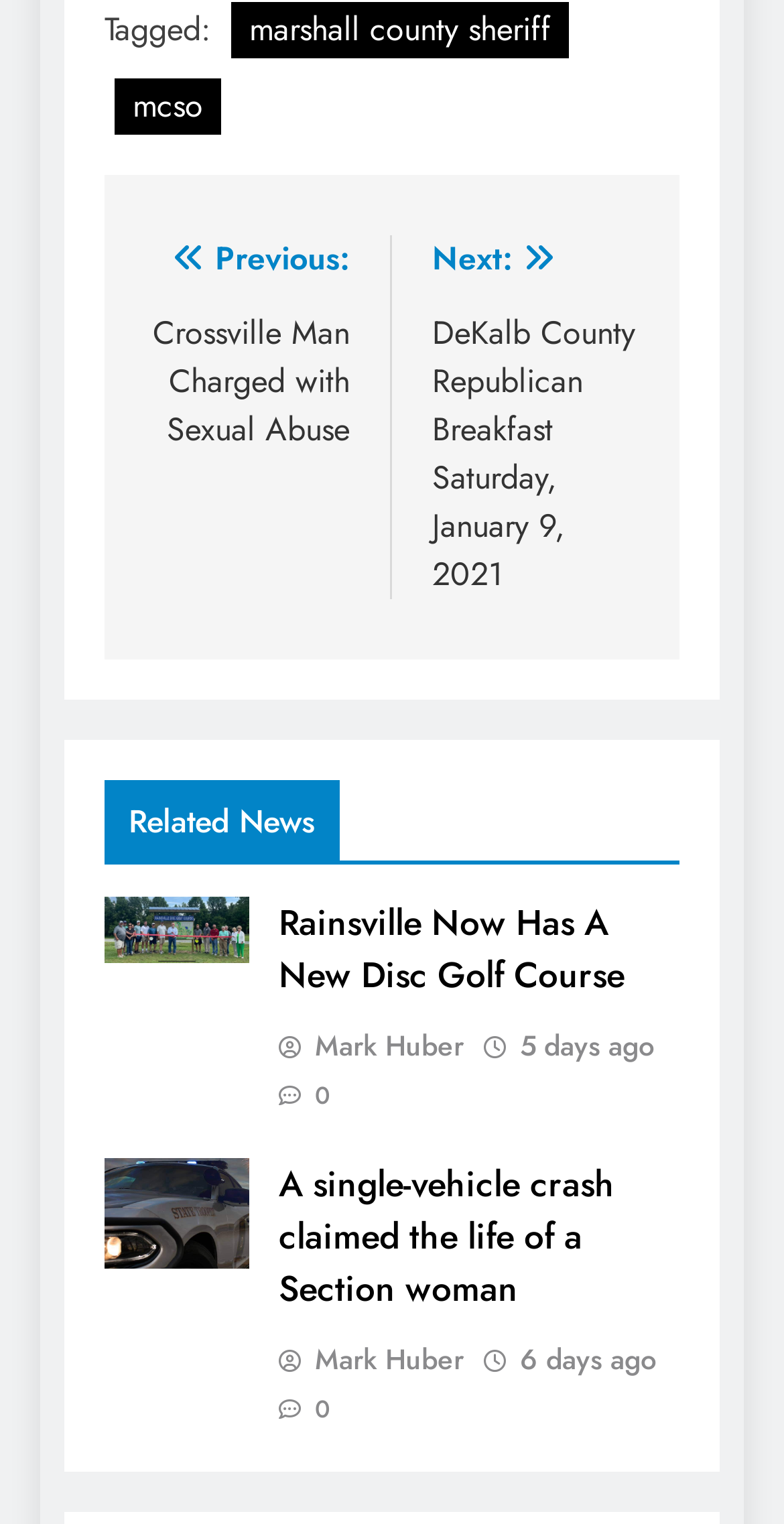How many days ago was the article 'A single-vehicle crash claimed the life of a Section woman' published?
Based on the screenshot, give a detailed explanation to answer the question.

I found the article 'A single-vehicle crash claimed the life of a Section woman' and a link '6 days ago' below it, which indicates that the article was published 6 days ago.